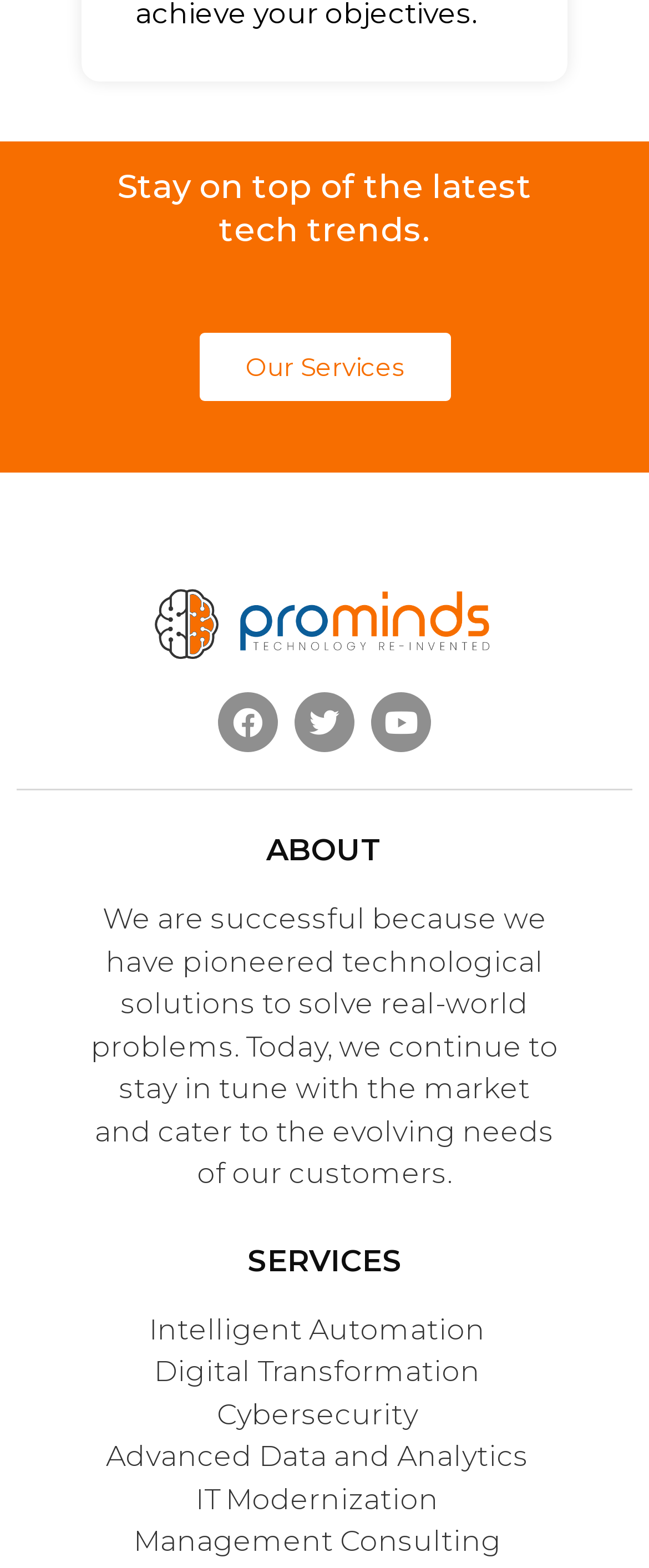Please identify the bounding box coordinates of the region to click in order to complete the given instruction: "Click on 'Our Services'". The coordinates should be four float numbers between 0 and 1, i.e., [left, top, right, bottom].

[0.306, 0.212, 0.694, 0.256]